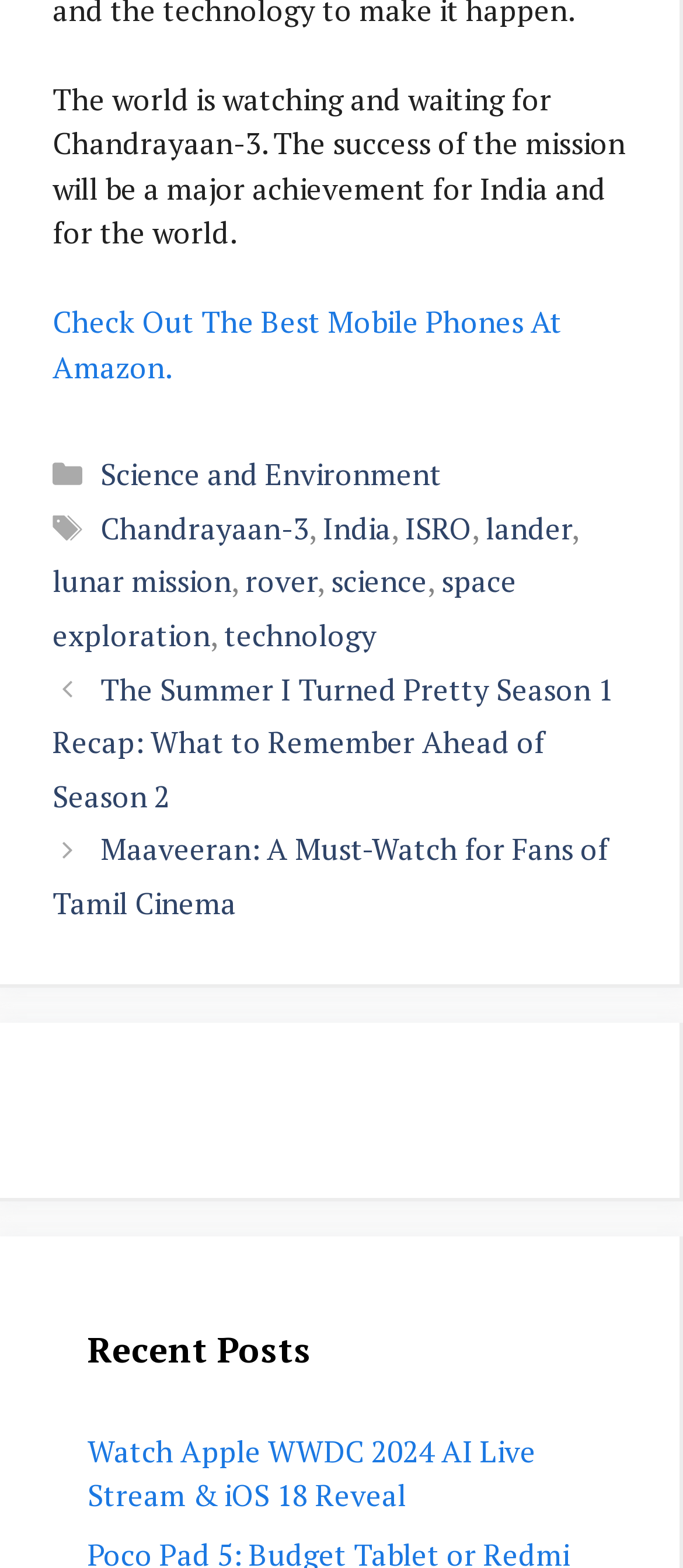Please provide a brief answer to the question using only one word or phrase: 
What is the topic of the main article?

Chandrayaan-3